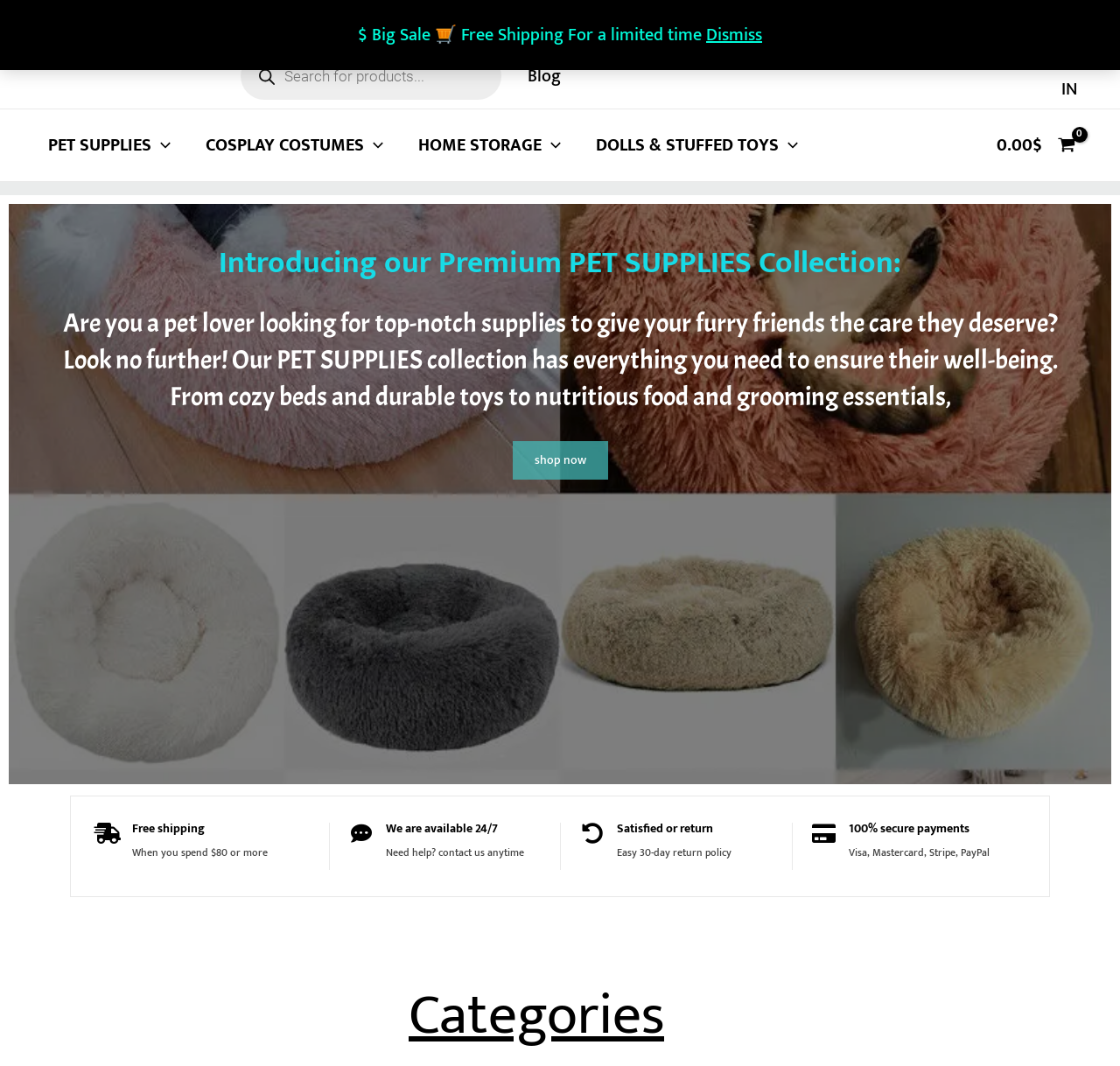What is the current total in the shopping cart?
Based on the visual content, answer with a single word or a brief phrase.

$0.00